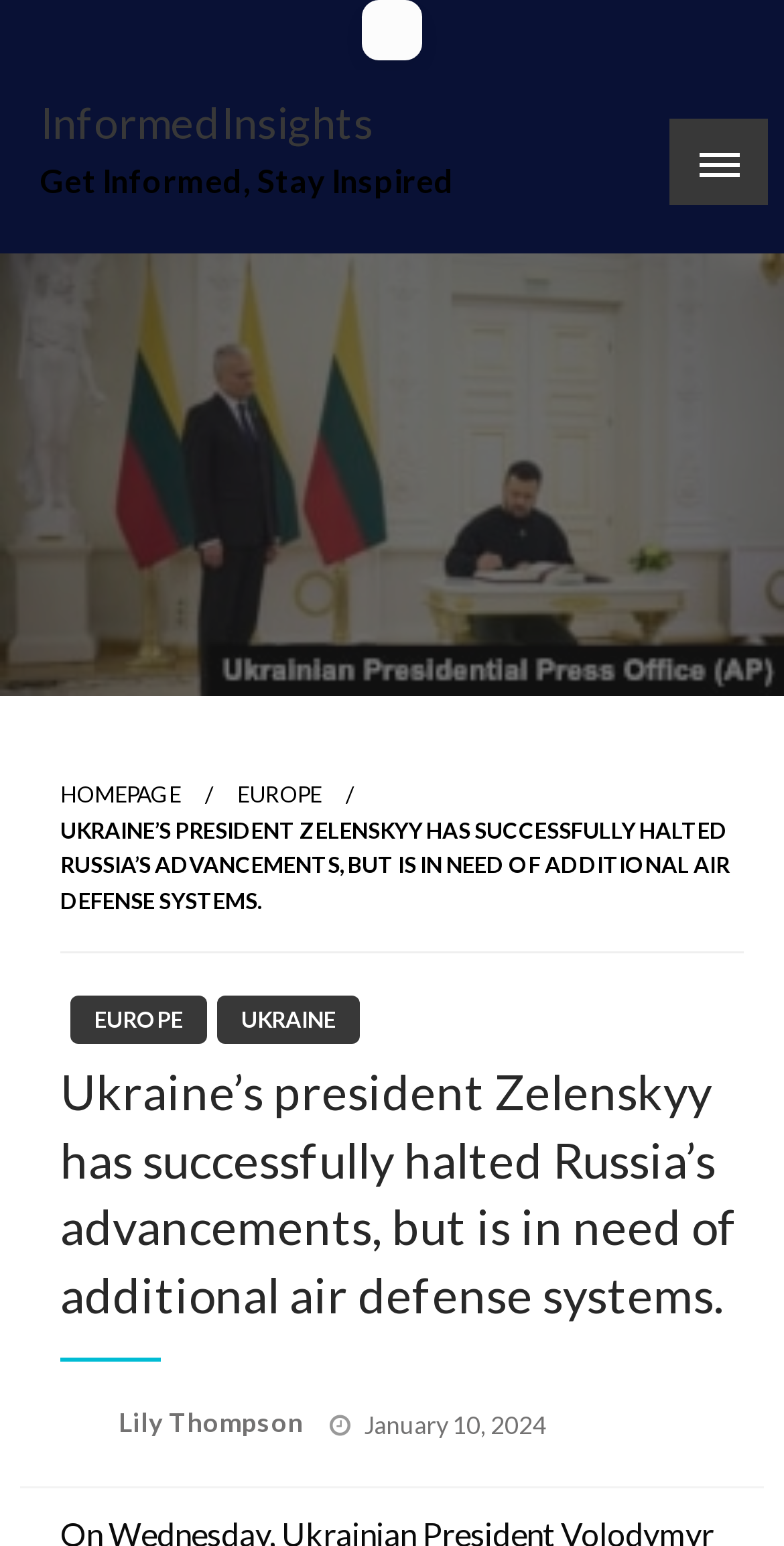Please locate the bounding box coordinates of the element that should be clicked to complete the given instruction: "Go to the EUROPE page".

[0.303, 0.505, 0.41, 0.522]